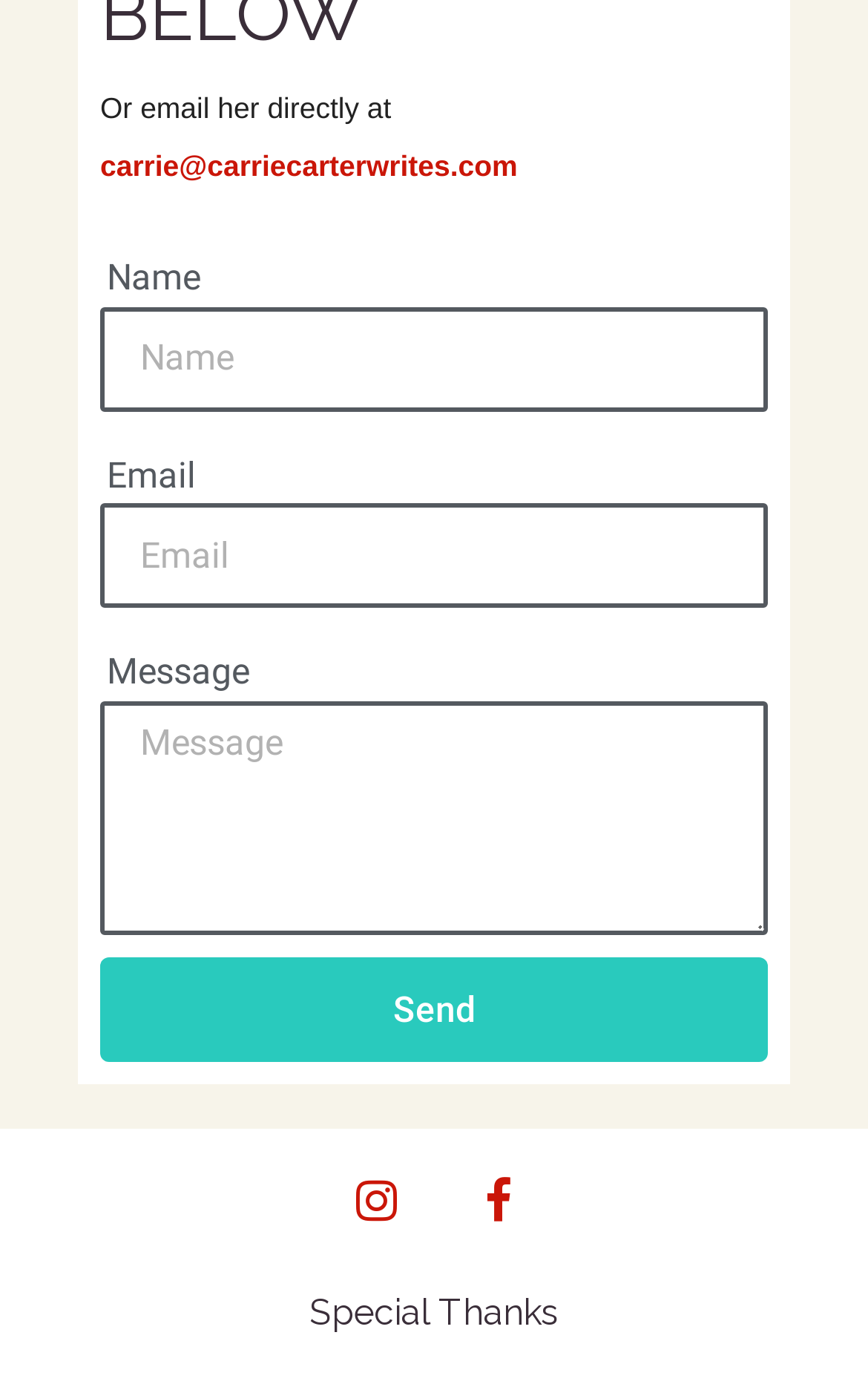Given the element description parent_node: Message name="form_fields[message]" placeholder="Message", predict the bounding box coordinates for the UI element in the webpage screenshot. The format should be (top-left x, top-left y, bottom-right x, bottom-right y), and the values should be between 0 and 1.

[0.115, 0.505, 0.885, 0.675]